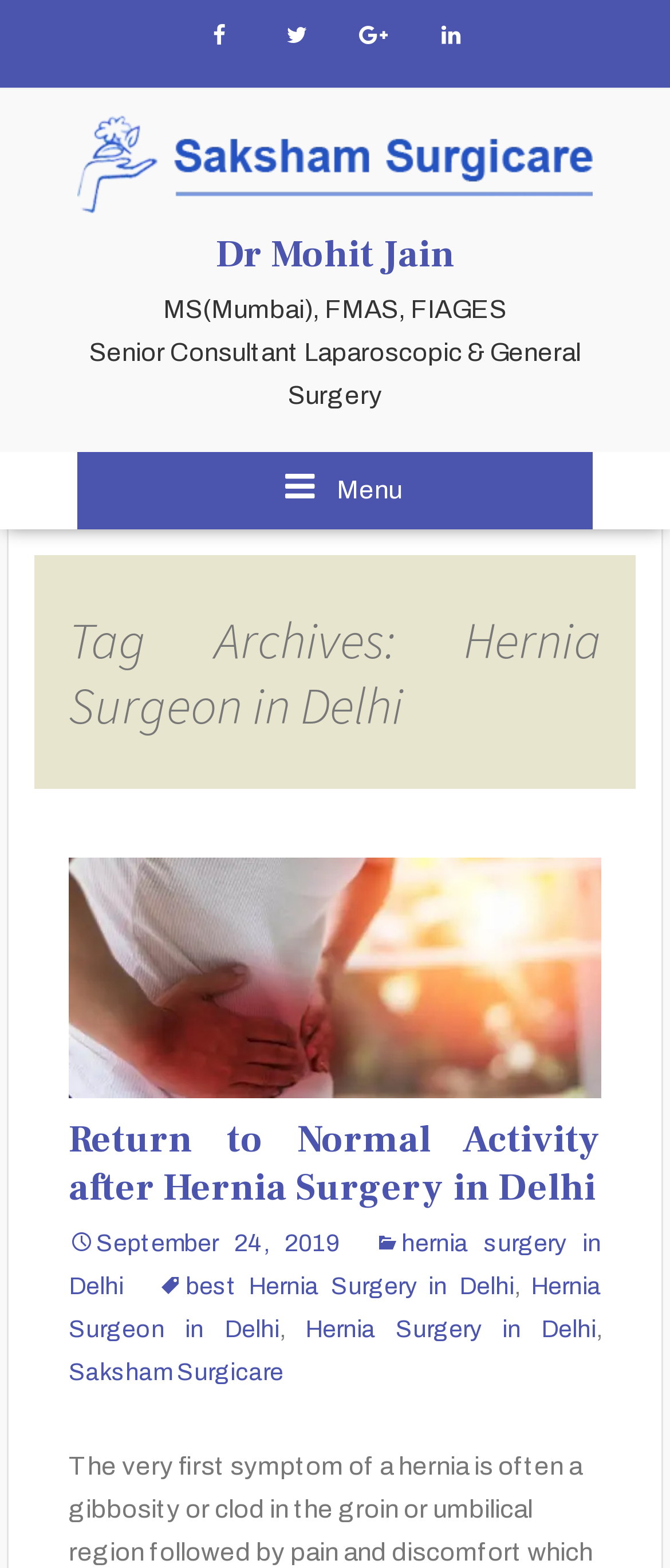Given the description "Hernia Surgeon in Delhi", determine the bounding box of the corresponding UI element.

[0.102, 0.812, 0.898, 0.856]